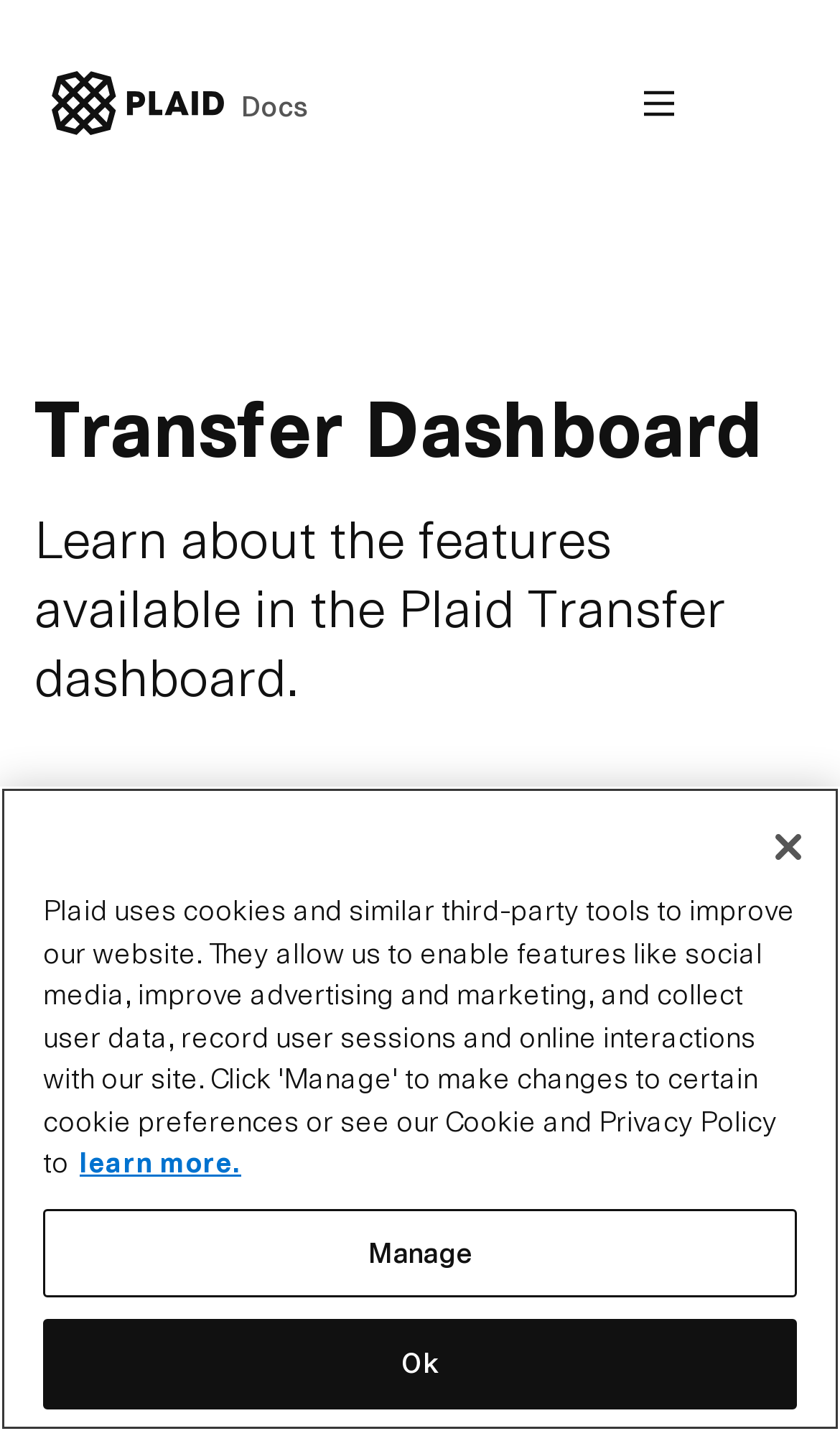Locate the bounding box coordinates of the element's region that should be clicked to carry out the following instruction: "Click the Plaid logo". The coordinates need to be four float numbers between 0 and 1, i.e., [left, top, right, bottom].

[0.062, 0.049, 0.367, 0.095]